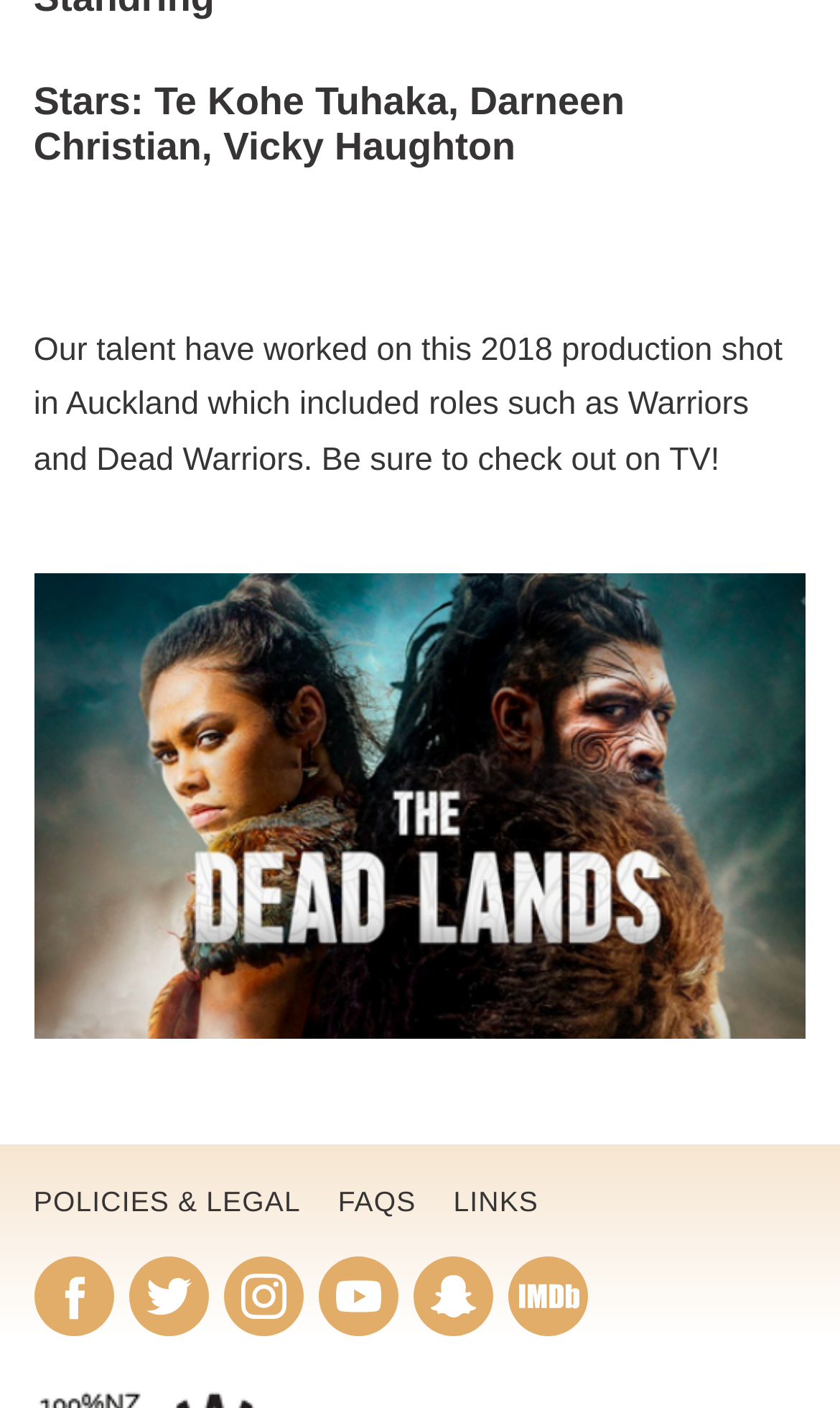Find the bounding box coordinates for the element that must be clicked to complete the instruction: "View The Deadlands image". The coordinates should be four float numbers between 0 and 1, indicated as [left, top, right, bottom].

[0.04, 0.407, 0.96, 0.738]